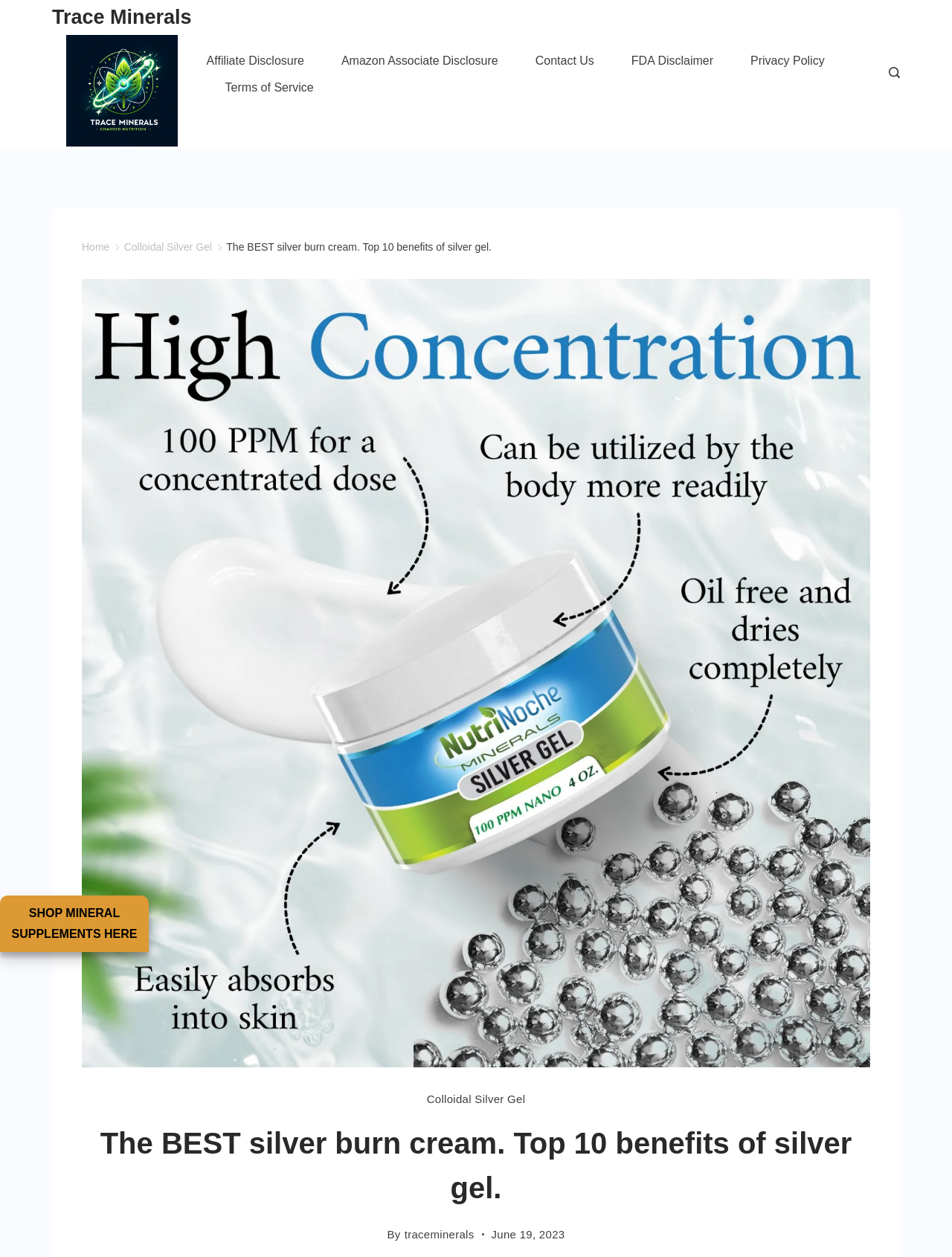Create a detailed summary of all the visual and textual information on the webpage.

The webpage is about colloidal silver gel and its benefits, particularly in treating minor cuts and skin abrasions. At the top left, there is a logo of "Trace Minerals" with a link to the website. Below the logo, there are several links to pages such as "Affiliate Disclosure", "Amazon Associate Disclosure", "Contact Us", "FDA Disclaimer", "Privacy Policy", and "Terms of Service". 

On the top right, there is a search icon button with a magnifying glass image. Below the search button, there are navigation links to "Home", "Colloidal Silver Gel", and the current page "The BEST silver burn cream. Top 10 benefits of silver gel." 

The main content of the webpage is a heading that reads "The BEST silver burn cream. Top 10 benefits of silver gel." Below the heading, there is a figure or image that takes up most of the page. Within the figure, there is a link to "Colloidal Silver Gel" at the bottom. 

At the bottom of the page, there is a byline that reads "By traceminerals" and a timestamp of "June 19, 2023".